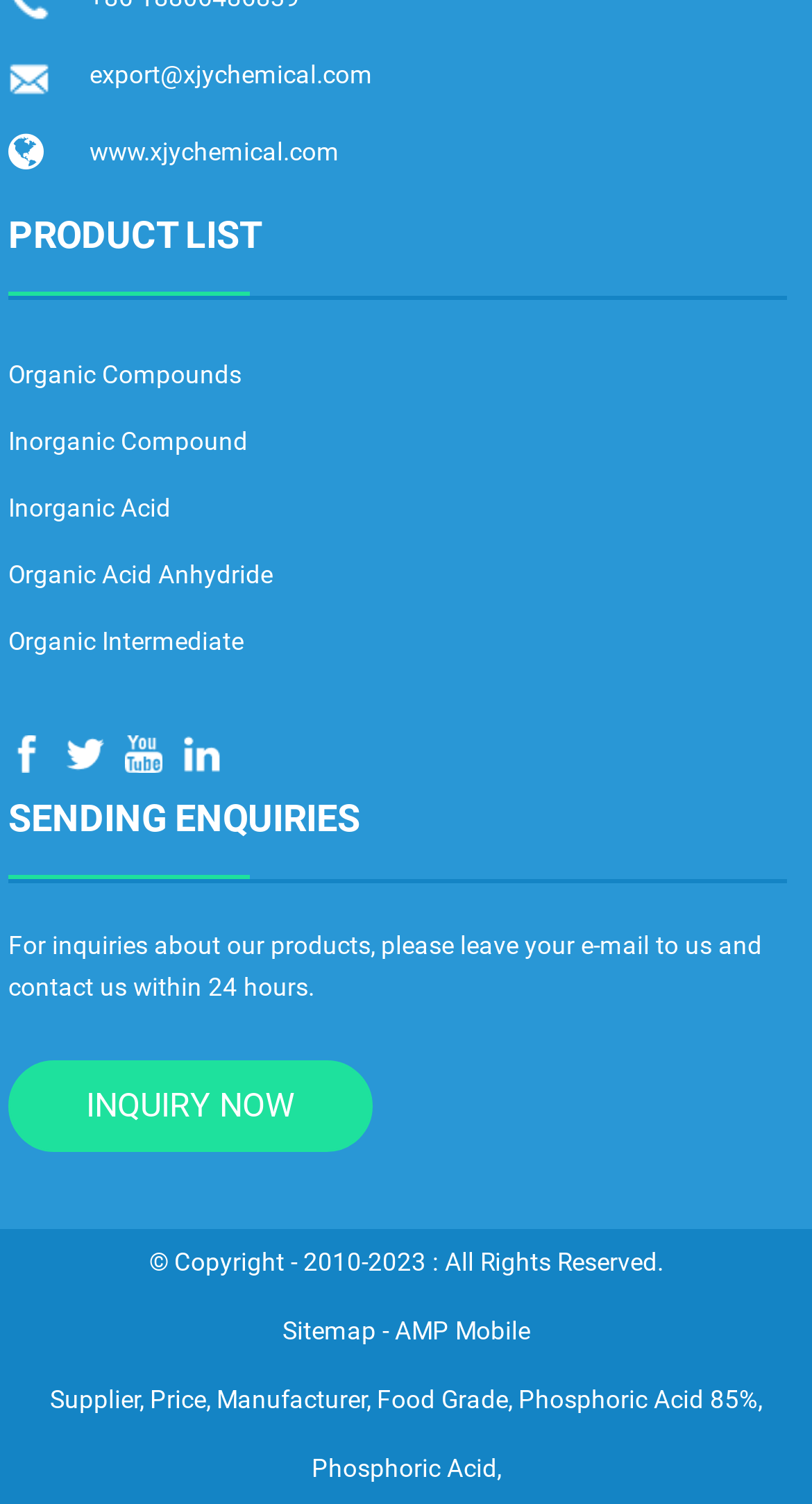Give a short answer to this question using one word or a phrase:
What types of compounds are listed on the webpage?

Organic and Inorganic